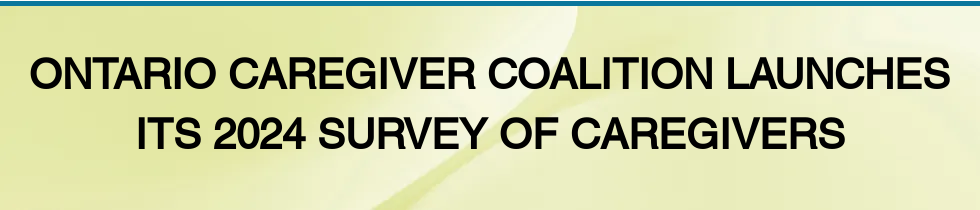Provide a one-word or one-phrase answer to the question:
What type of font is used for the heading?

Sans-serif